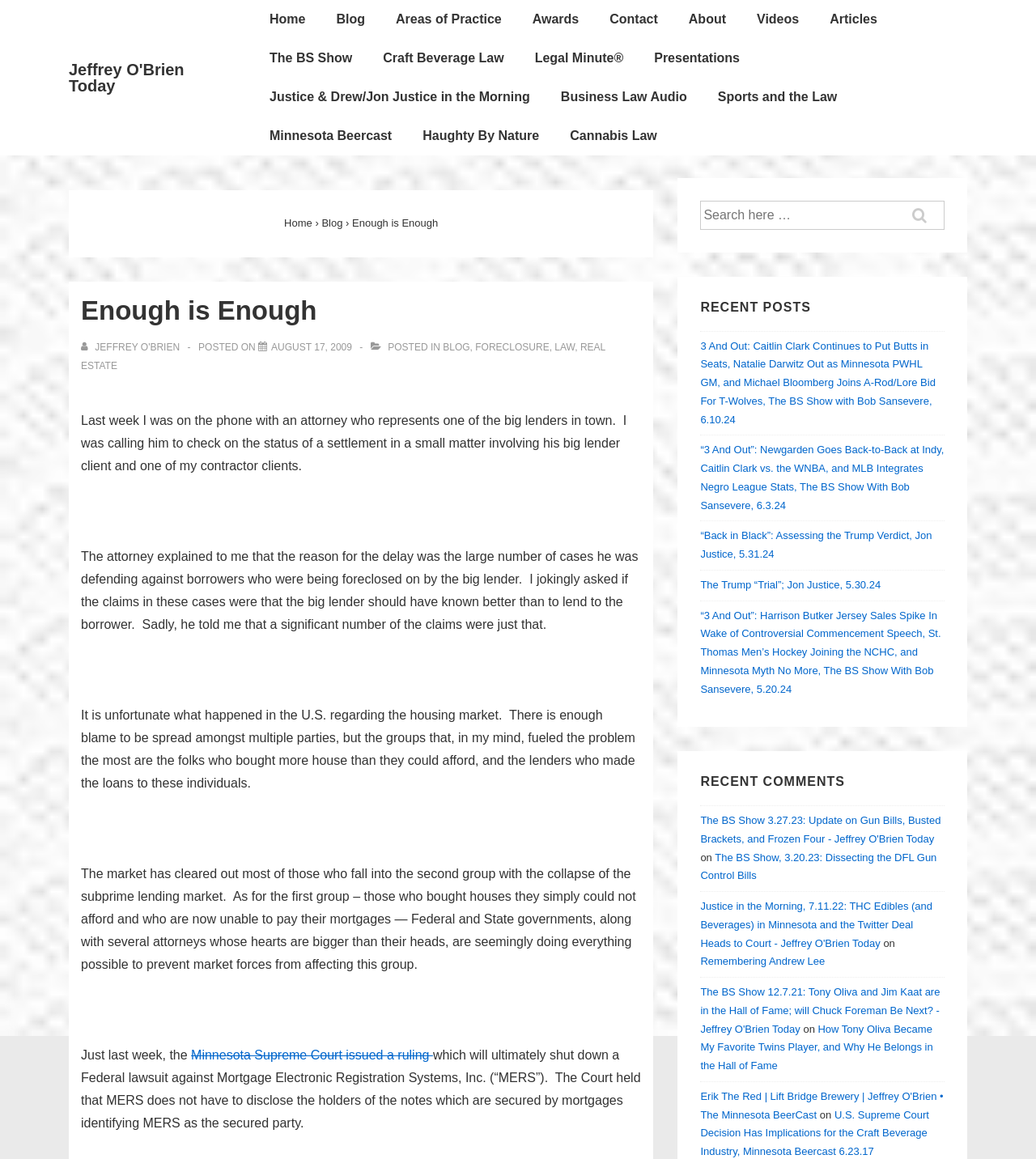Provide the bounding box coordinates of the HTML element described as: "Contact". The bounding box coordinates should be four float numbers between 0 and 1, i.e., [left, top, right, bottom].

None